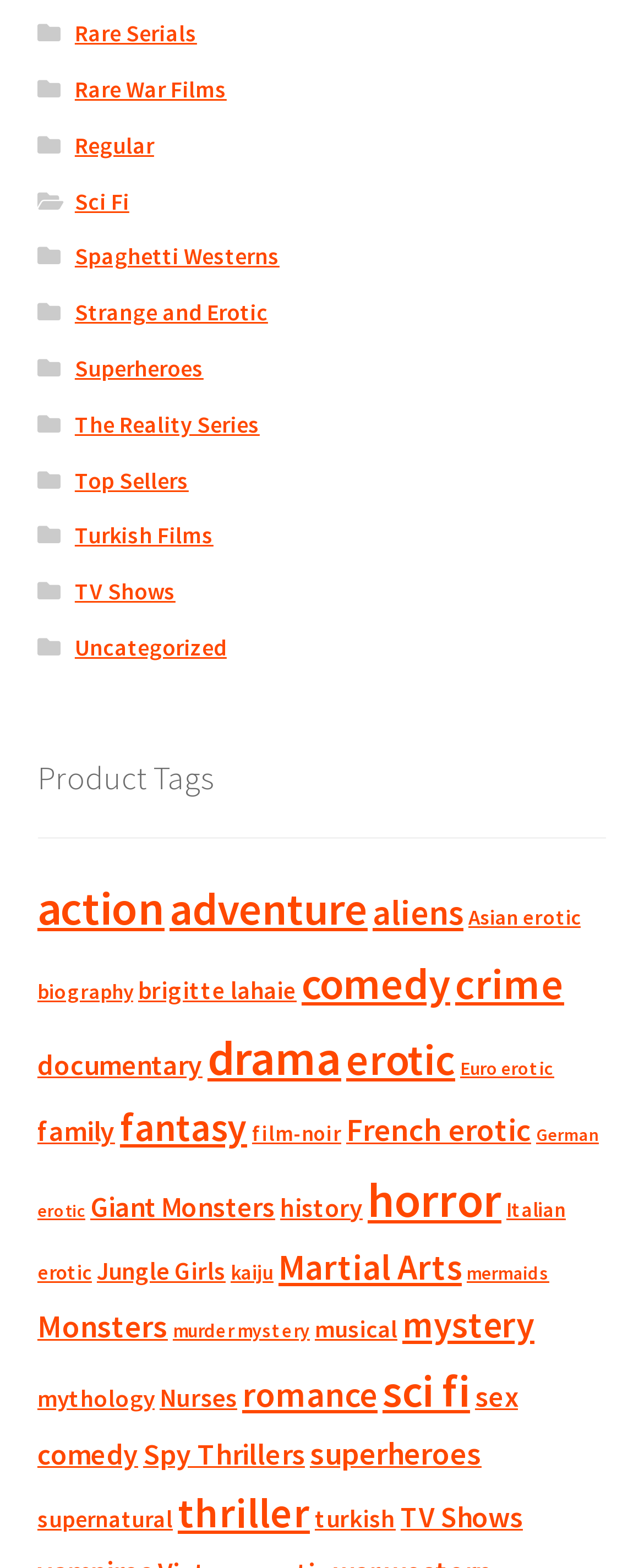Please give a succinct answer using a single word or phrase:
What is the second most popular product genre?

Horror